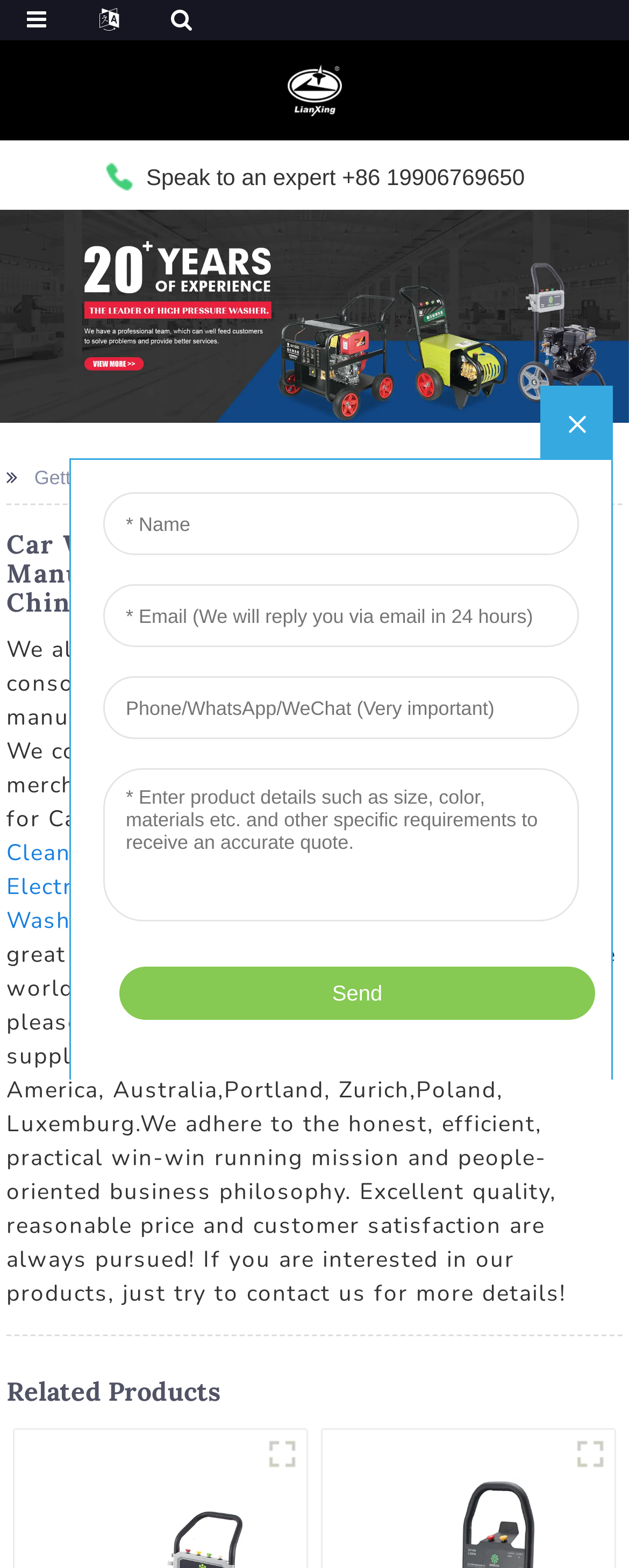Please find and report the bounding box coordinates of the element to click in order to perform the following action: "search for something". The coordinates should be expressed as four float numbers between 0 and 1, in the format [left, top, right, bottom].

None